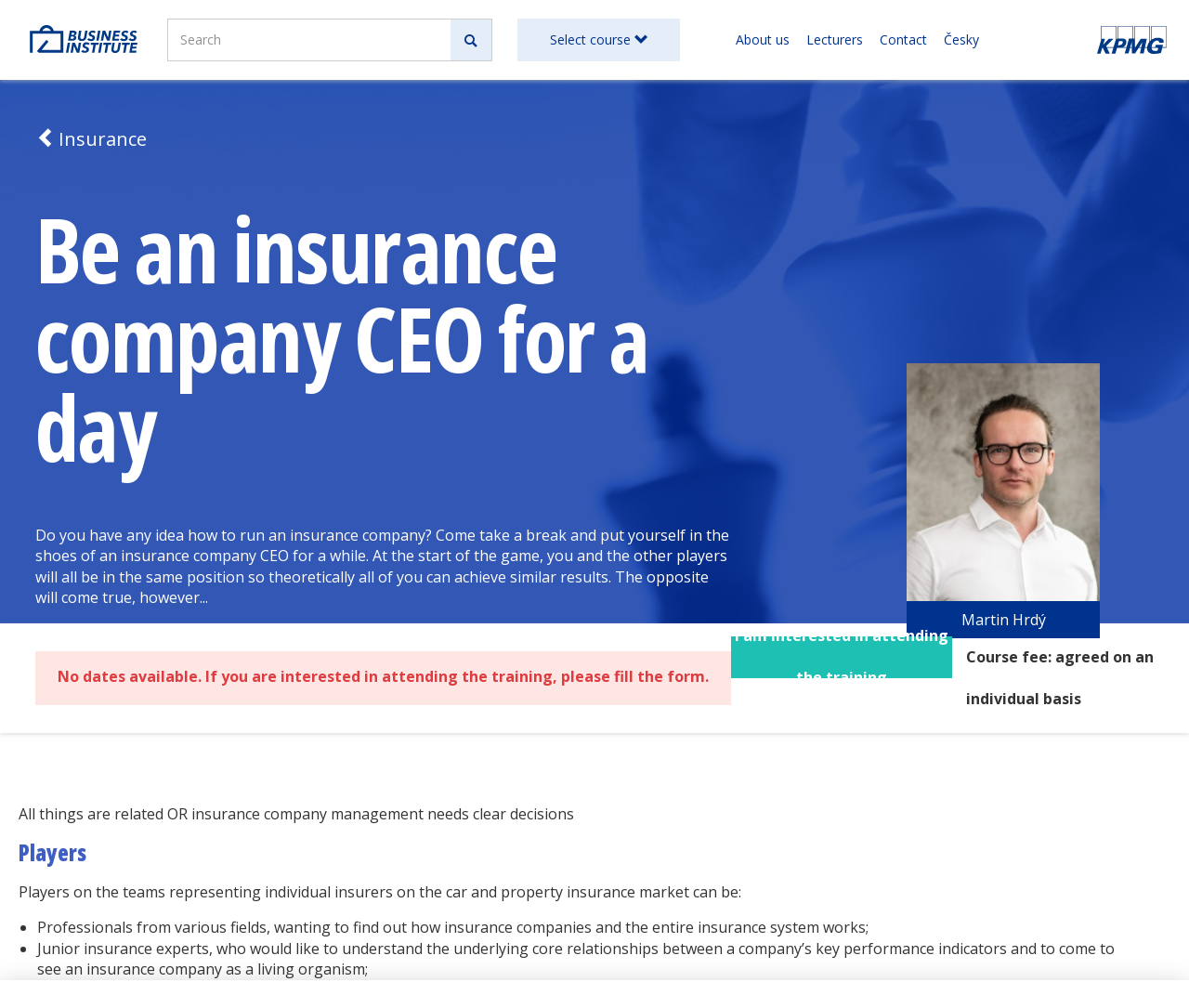Reply to the question with a single word or phrase:
What type of professionals can participate in the game?

Various professionals